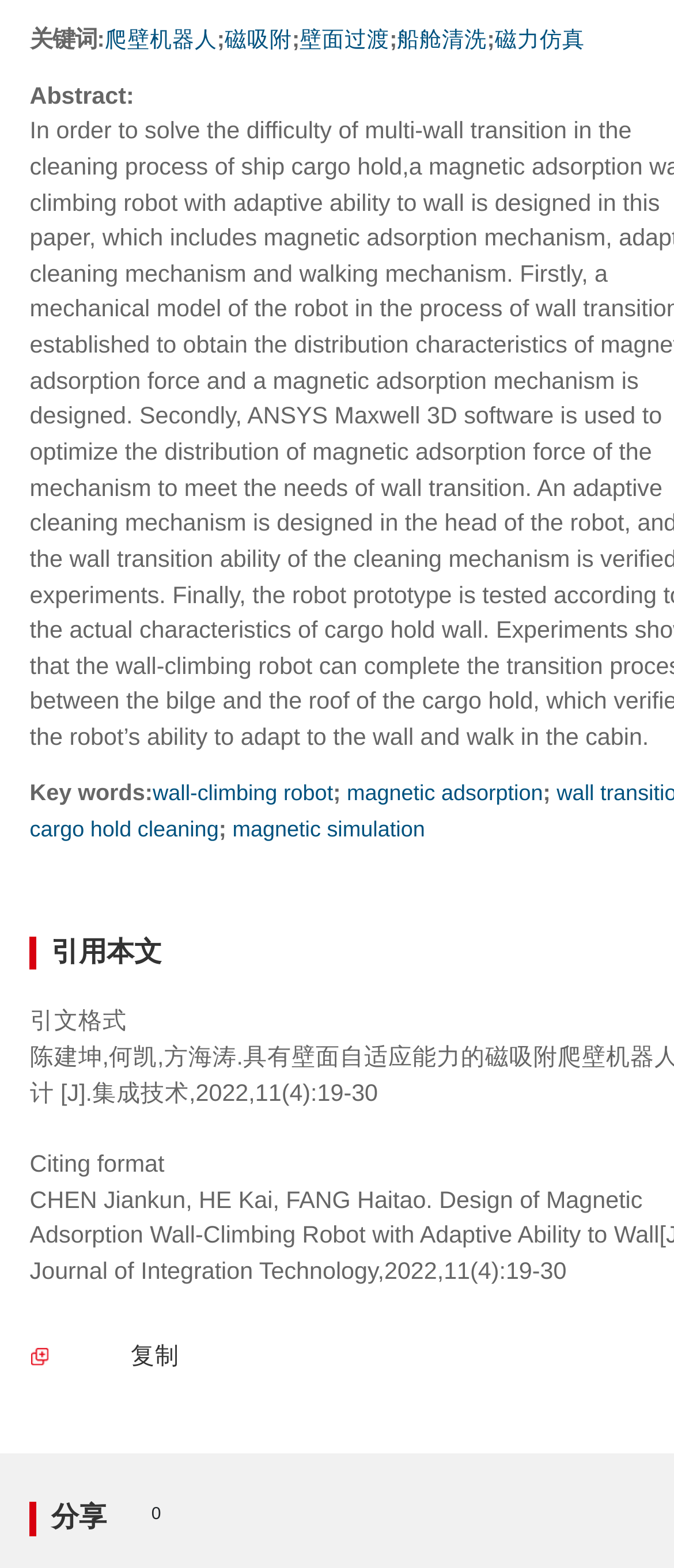Identify the bounding box coordinates of the region that should be clicked to execute the following instruction: "click 磁吸附".

[0.333, 0.018, 0.433, 0.034]